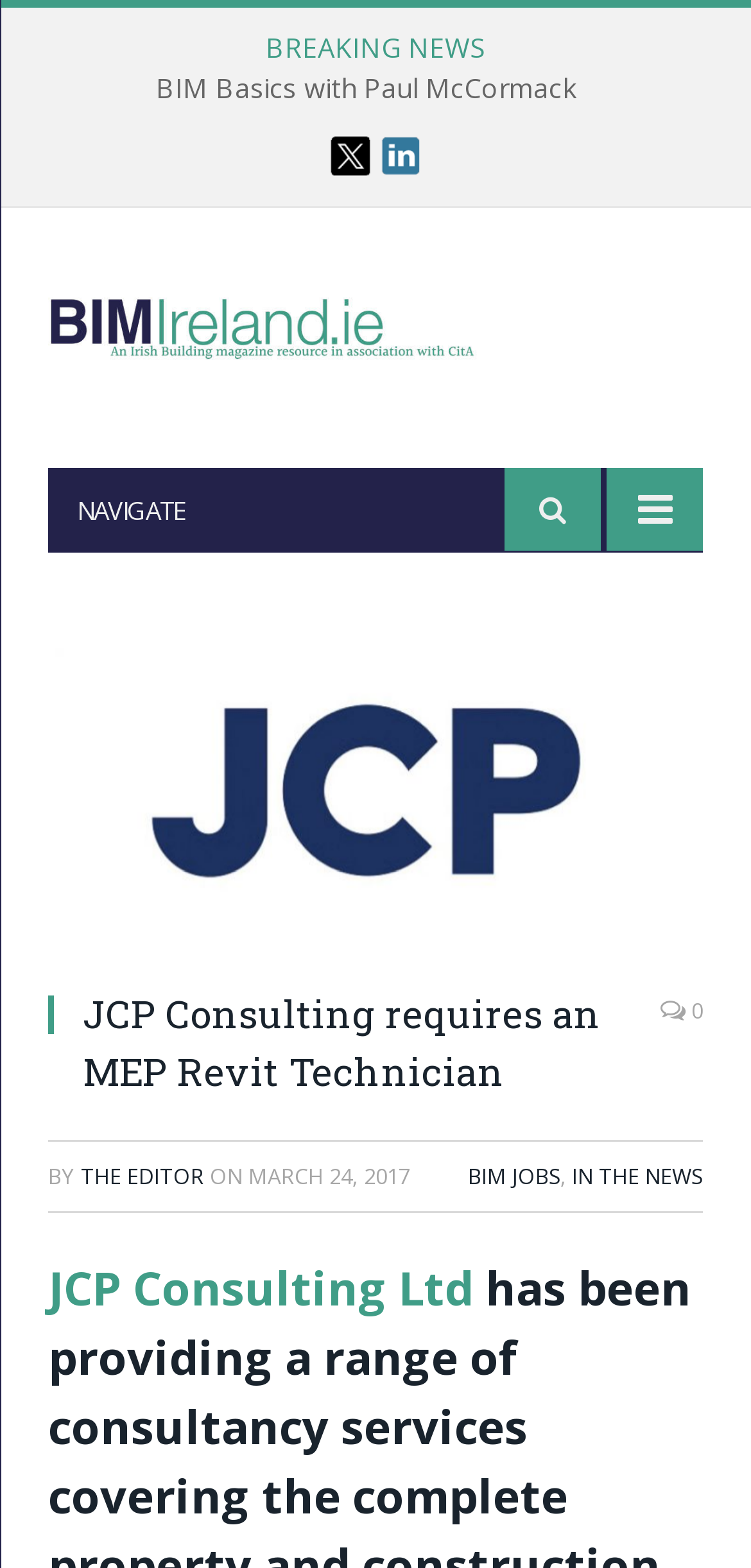Describe in detail what you see on the webpage.

The webpage appears to be a job posting page for a consulting company, JCP Consulting Ltd. At the top, there is a "BREAKING NEWS" header, followed by a link to "BIM Basics with Paul McCormack" and social media links to Twitter and LinkedIn. 

To the left of the social media links, there is a "BIM Ireland" logo, which is an image. Below the logo, there is a navigation menu with a "NAVIGATE" button and a dropdown arrow. 

The main content of the page is a job posting for an MEP Revit Technician position at JCP Consulting. The job title is a heading, and there is an image associated with the job posting. Below the job title, there is a "Views: 0" indicator, followed by the author's name, "THE EDITOR", and the date of the posting, "MARCH 24, 2017". 

There are also links to related categories, such as "BIM JOBS" and "IN THE NEWS", at the bottom of the job posting. Finally, there is a link to the company's website, "JCP Consulting Ltd", at the very bottom of the page.